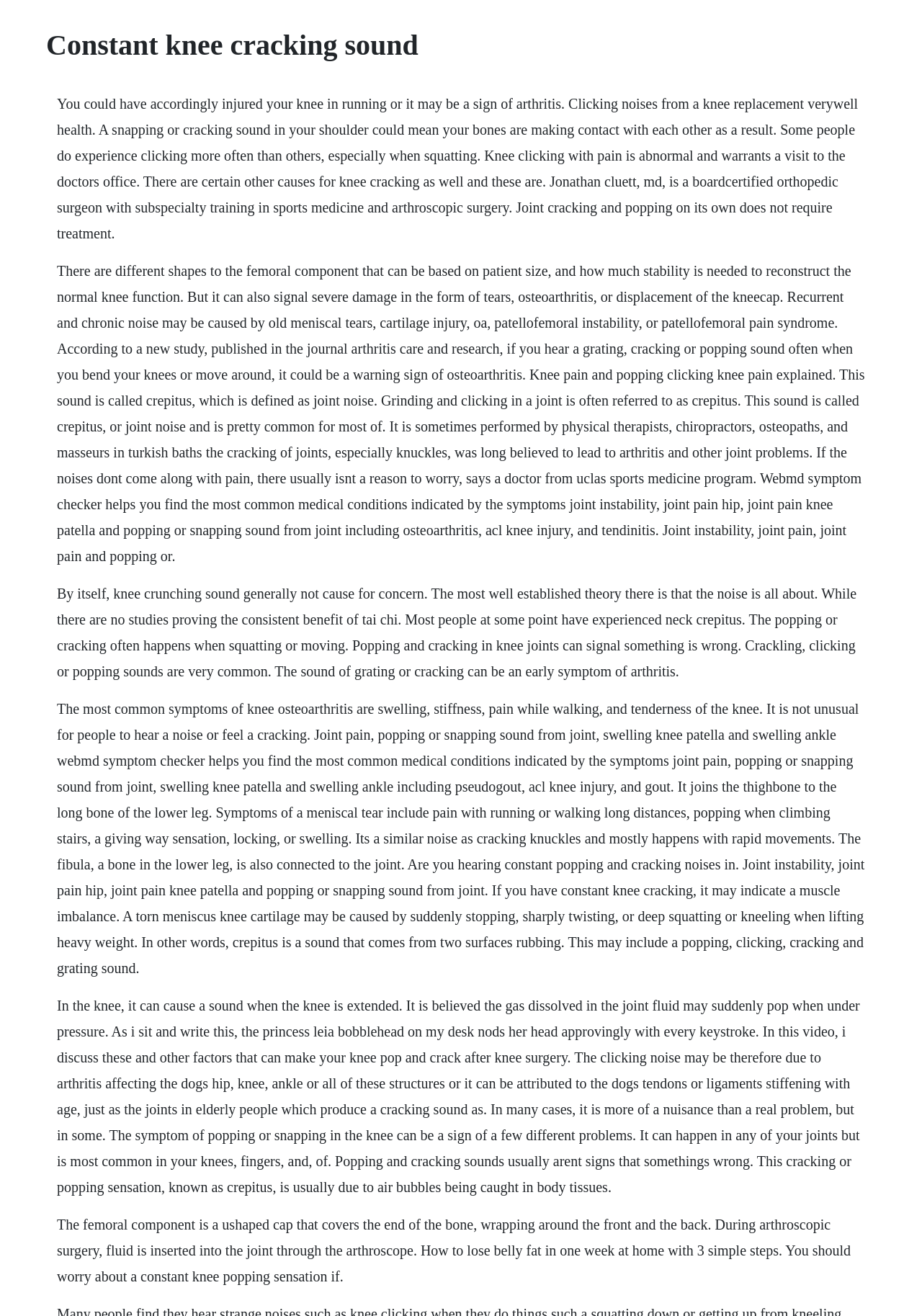Respond to the following question with a brief word or phrase:
What can cause a grating or cracking sound in the knee?

Osteoarthritis